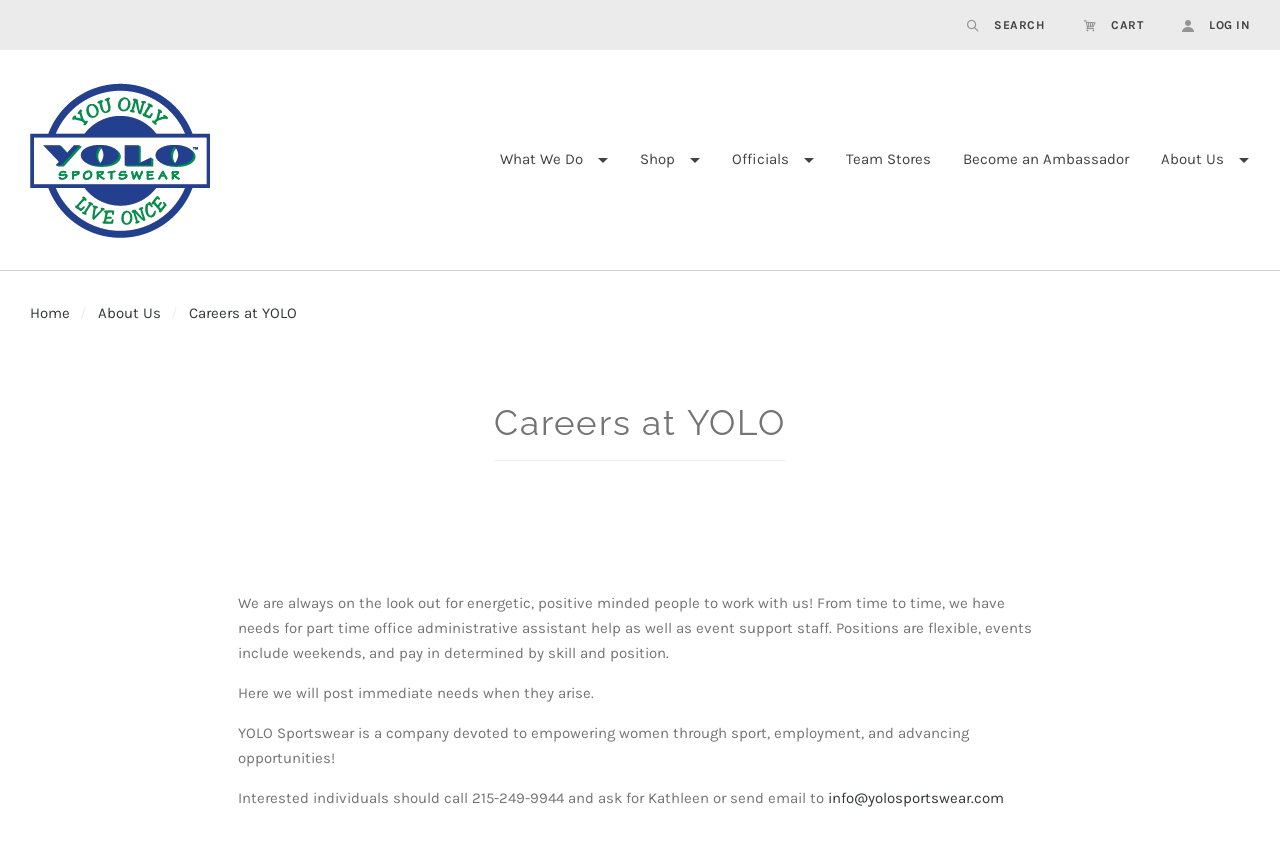Determine the bounding box coordinates of the area to click in order to meet this instruction: "Search the website".

[0.74, 0.009, 0.831, 0.05]